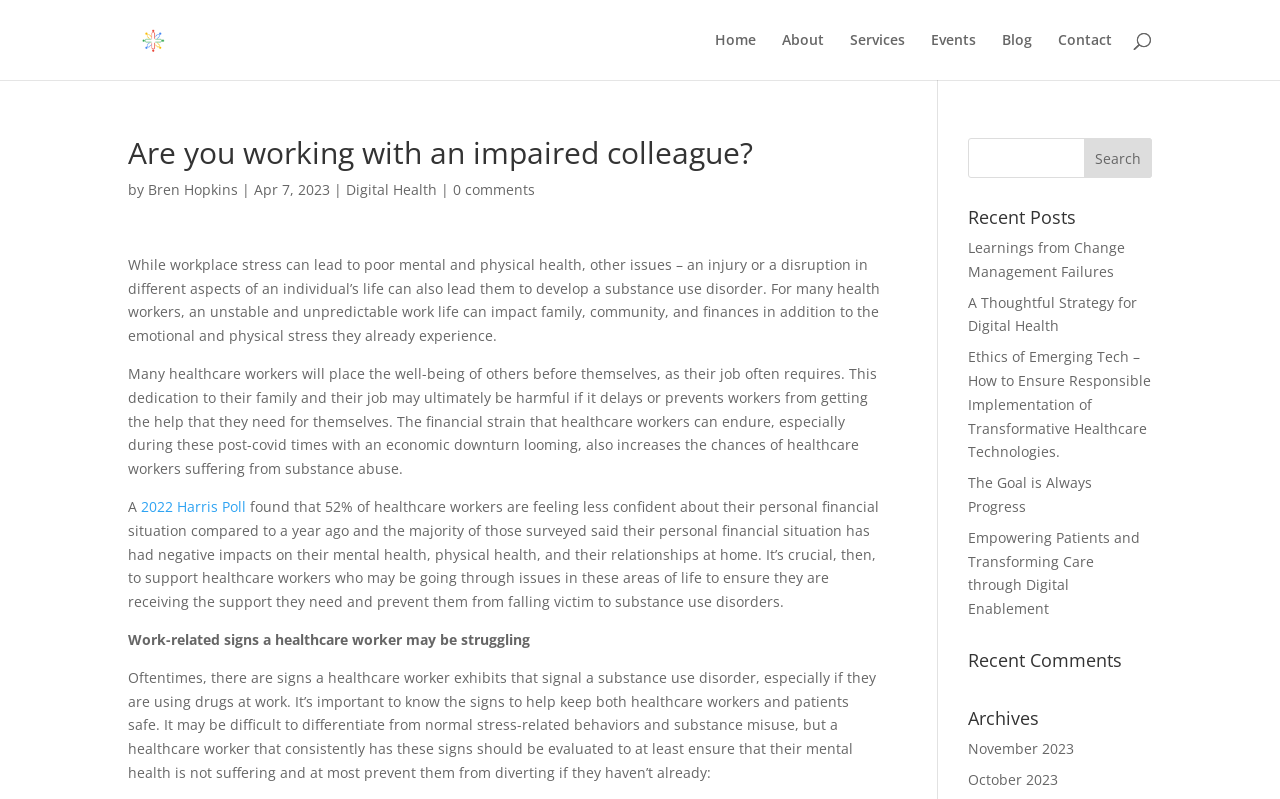For the following element description, predict the bounding box coordinates in the format (top-left x, top-left y, bottom-right x, bottom-right y). All values should be floating point numbers between 0 and 1. Description: November 2023

[0.756, 0.925, 0.839, 0.949]